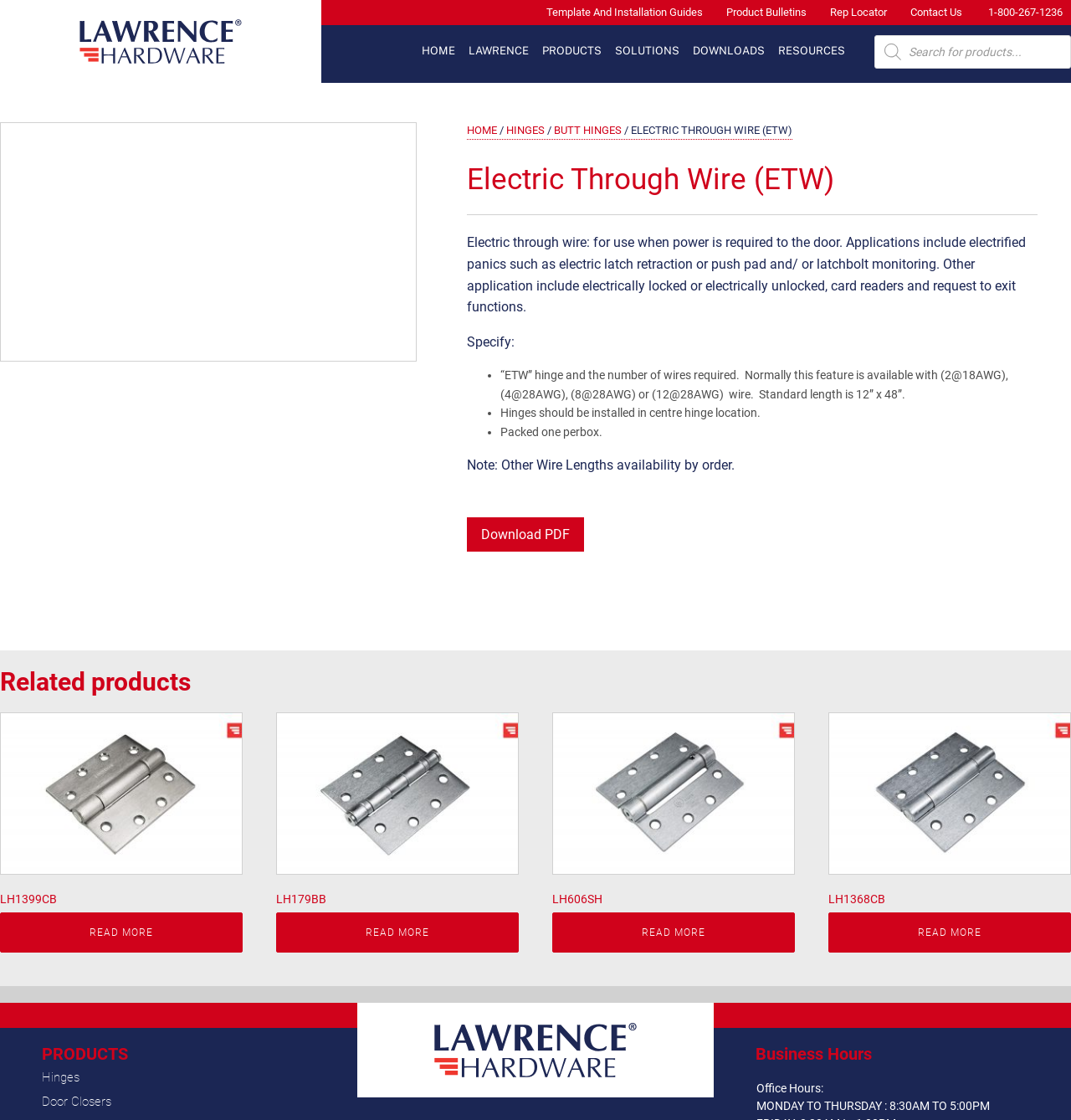Identify the bounding box coordinates of the clickable section necessary to follow the following instruction: "Contact 'researchhelpinc' via email". The coordinates should be presented as four float numbers from 0 to 1, i.e., [left, top, right, bottom].

None